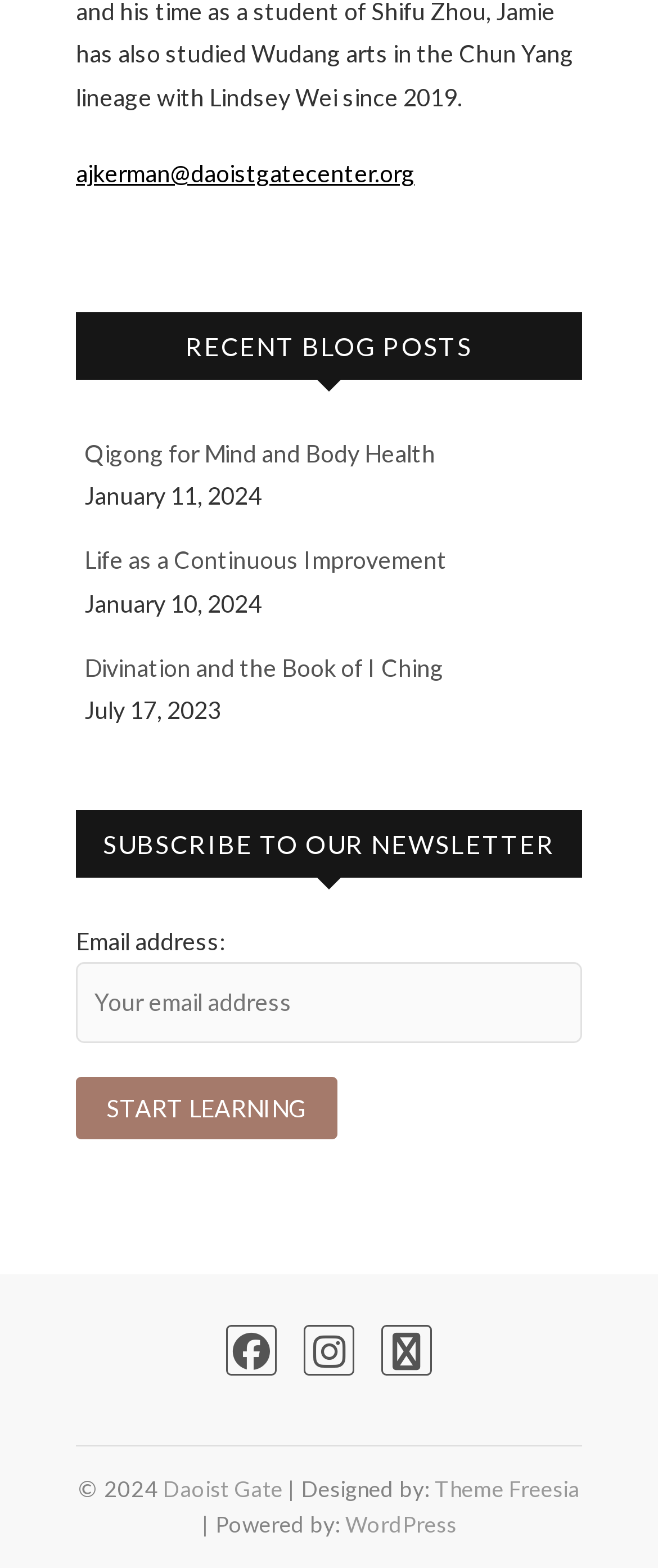Answer with a single word or phrase: 
How many social media links are there?

3